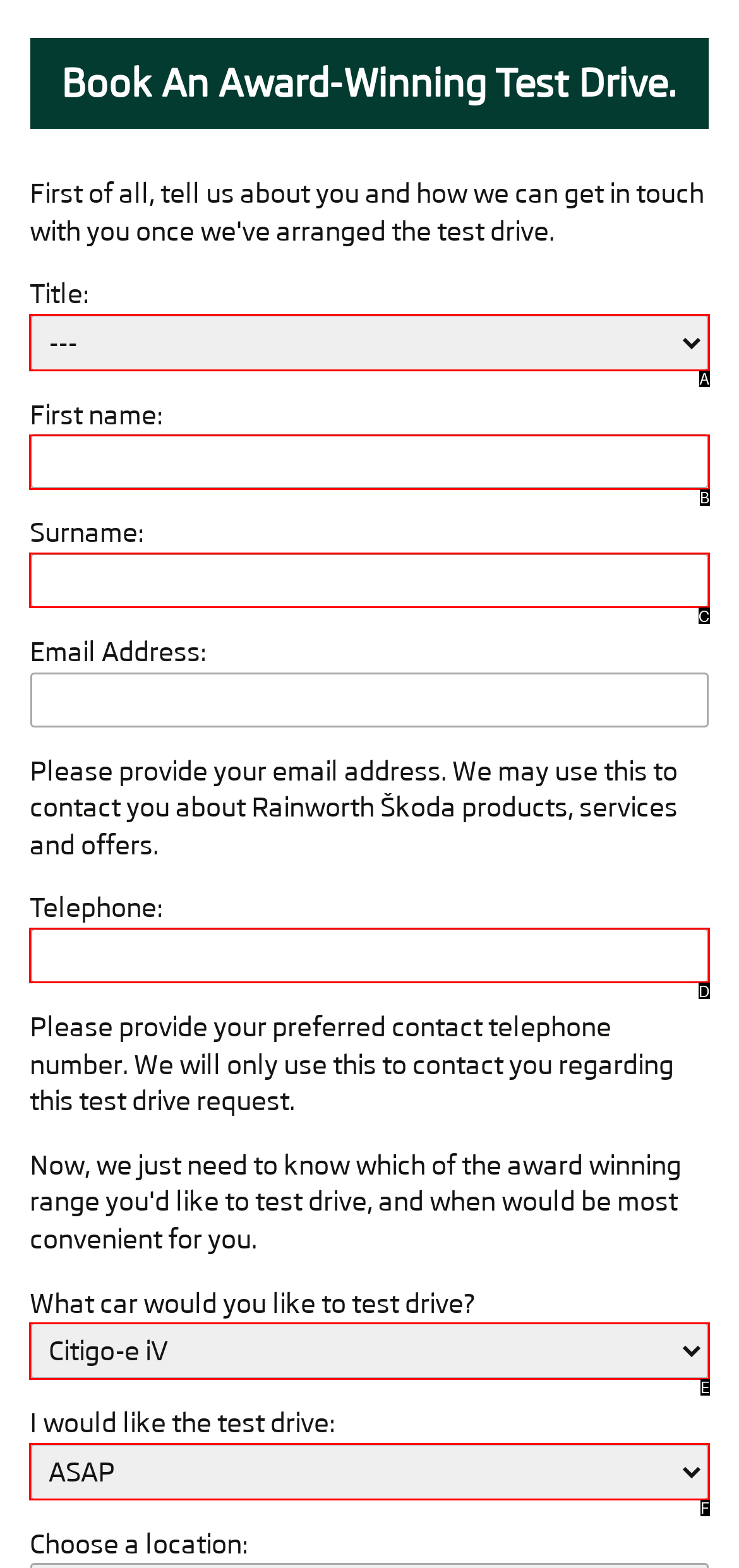Match the following description to a UI element: parent_node: Surname: name="input_surname"
Provide the letter of the matching option directly.

C